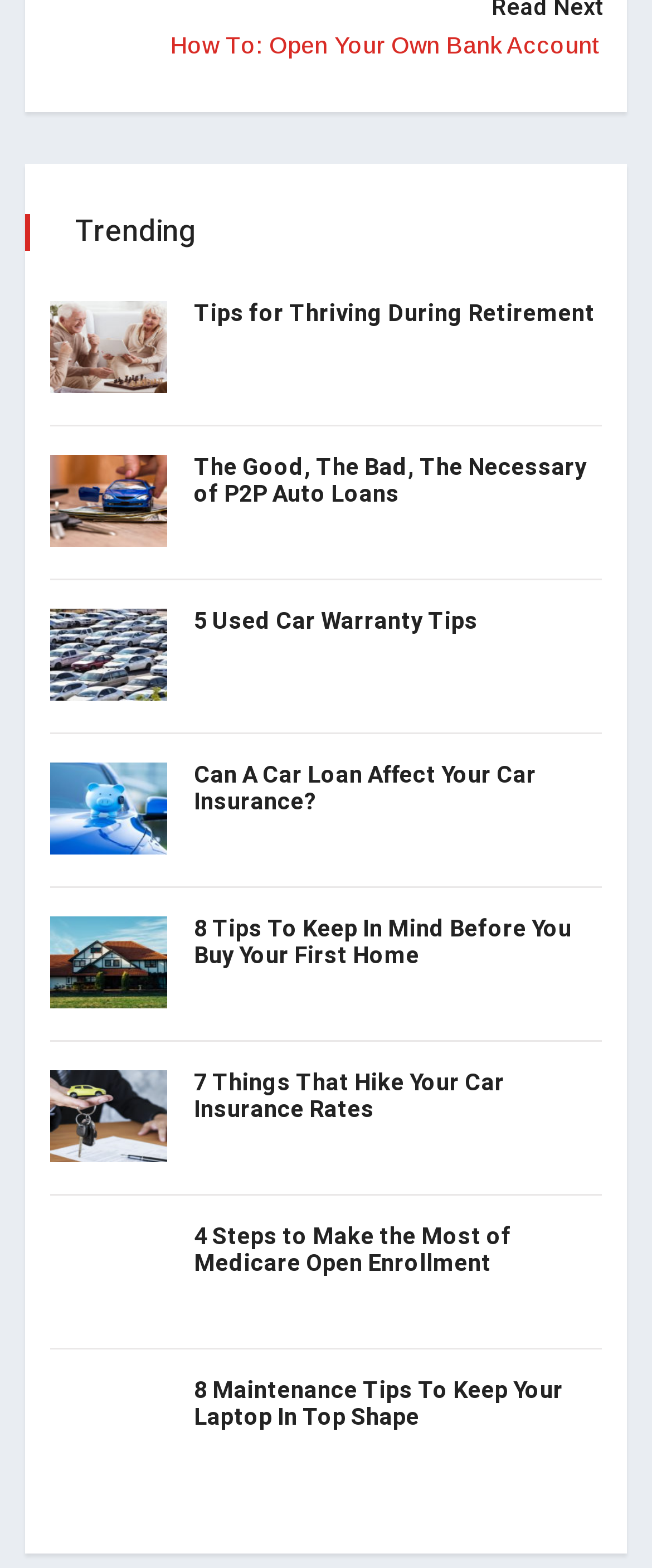Please find the bounding box coordinates of the clickable region needed to complete the following instruction: "Read about tips for thriving during retirement". The bounding box coordinates must consist of four float numbers between 0 and 1, i.e., [left, top, right, bottom].

[0.297, 0.191, 0.923, 0.209]